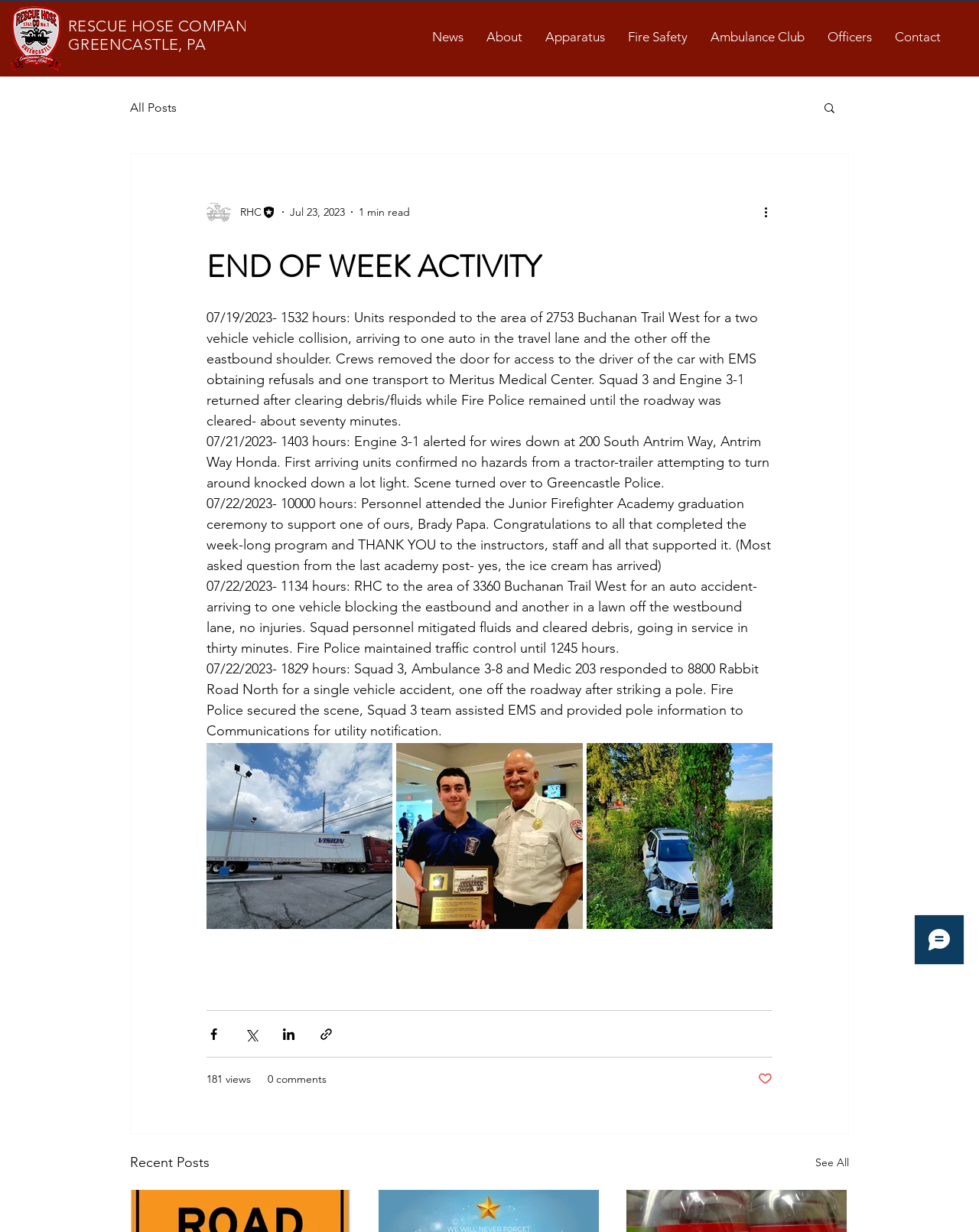Indicate the bounding box coordinates of the element that must be clicked to execute the instruction: "Read the 'END OF WEEK ACTIVITY' article". The coordinates should be given as four float numbers between 0 and 1, i.e., [left, top, right, bottom].

[0.211, 0.199, 0.789, 0.234]